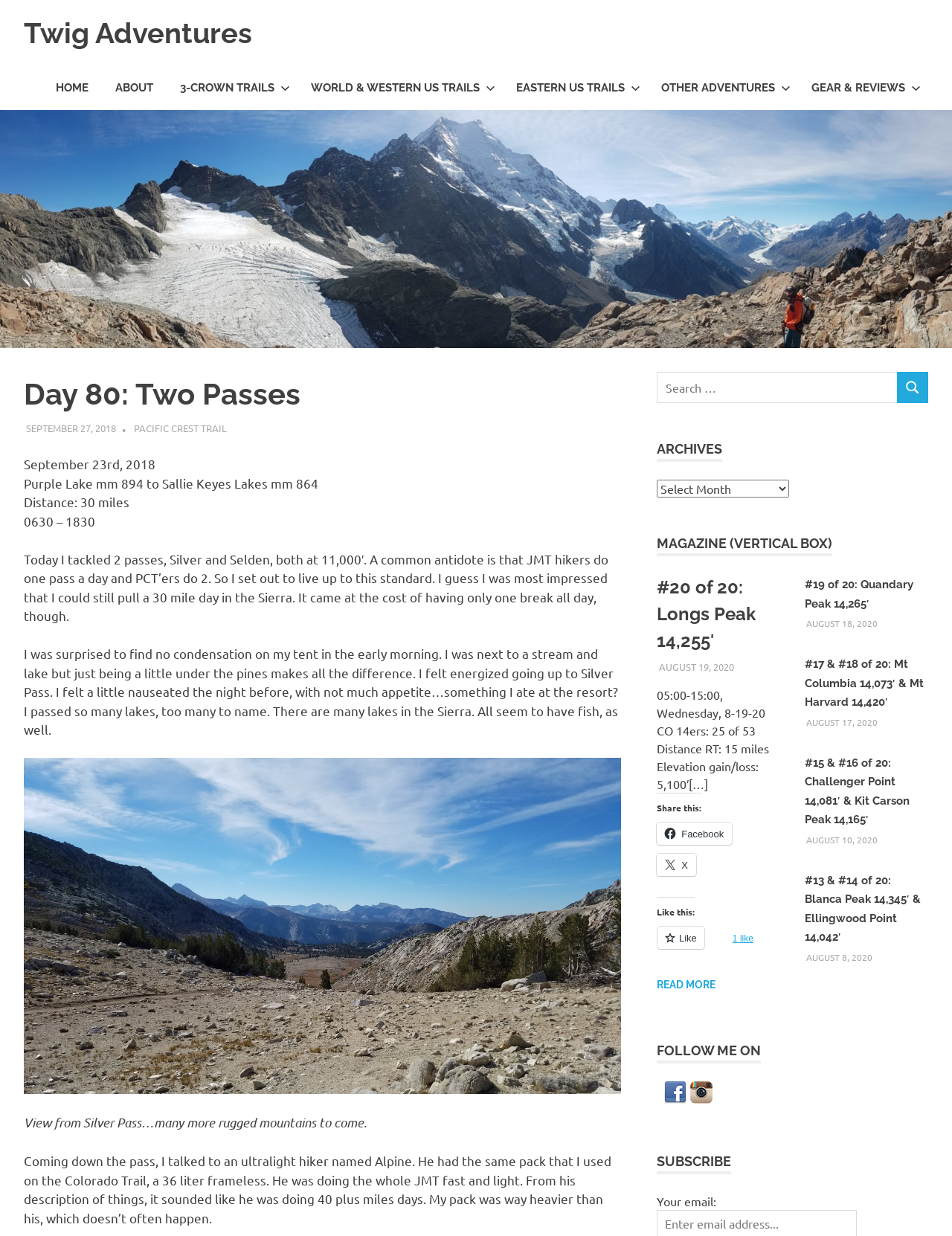Determine the bounding box coordinates for the HTML element mentioned in the following description: "World & Western US Trails". The coordinates should be a list of four floats ranging from 0 to 1, represented as [left, top, right, bottom].

[0.312, 0.054, 0.528, 0.089]